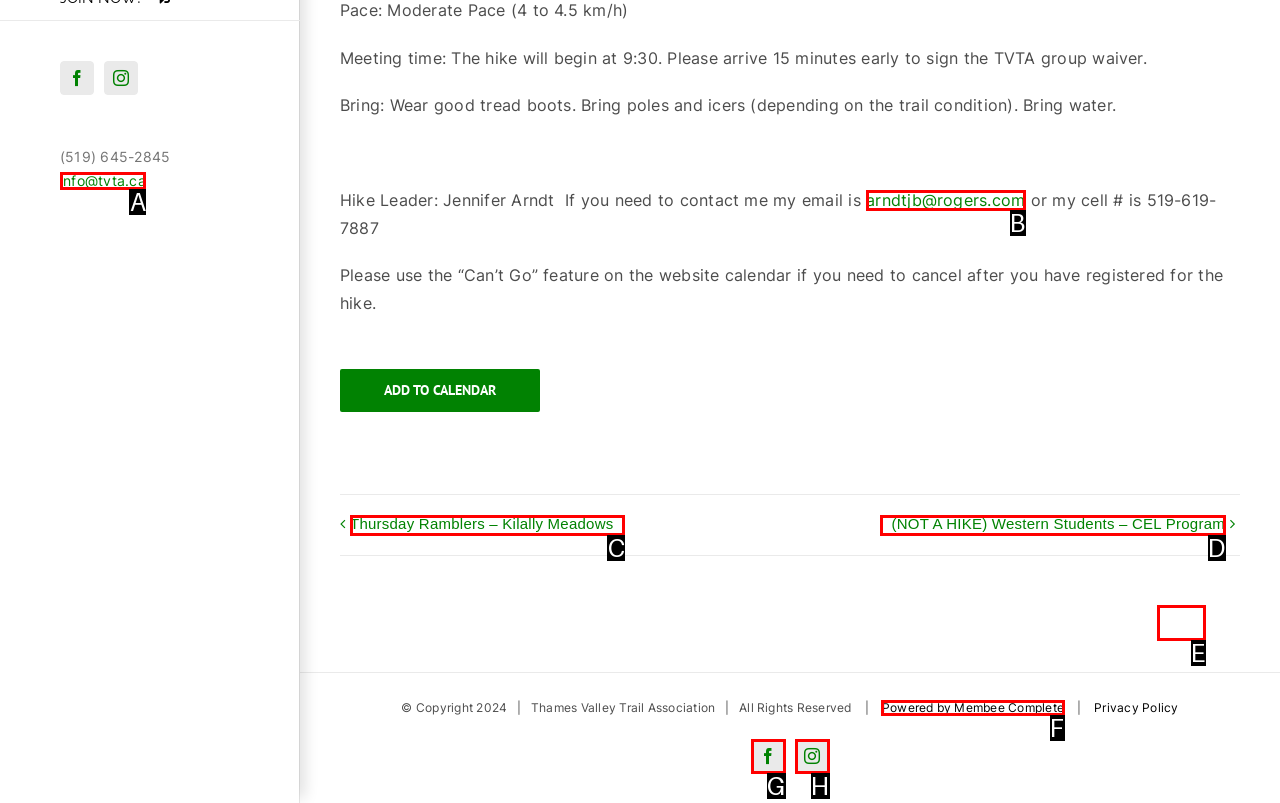Determine which UI element matches this description: Powered by Membee Complete
Reply with the appropriate option's letter.

F